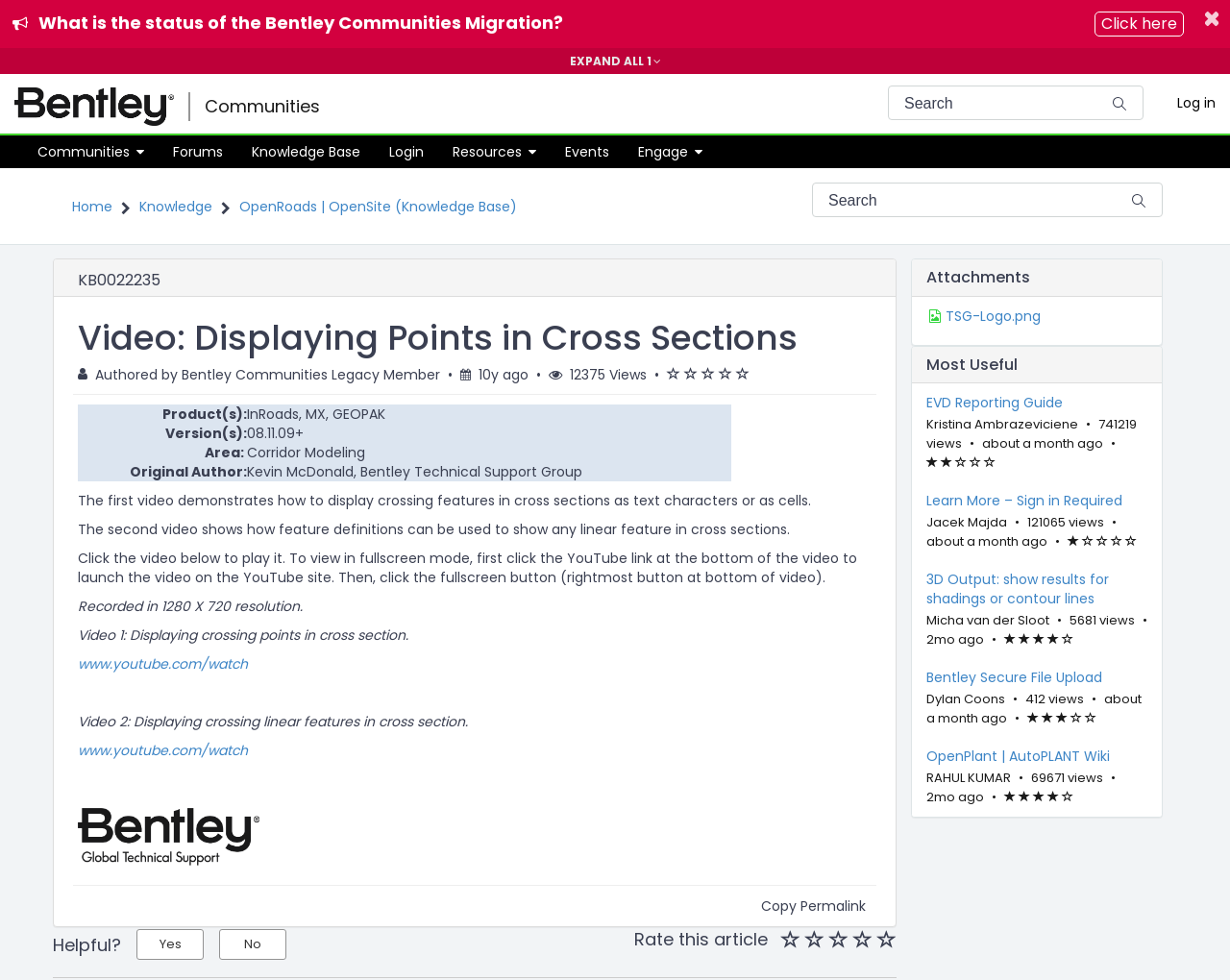Identify the bounding box coordinates for the UI element described as follows: OpenRoads | OpenSite (Knowledge Base). Use the format (top-left x, top-left y, bottom-right x, bottom-right y) and ensure all values are floating point numbers between 0 and 1.

[0.195, 0.201, 0.42, 0.221]